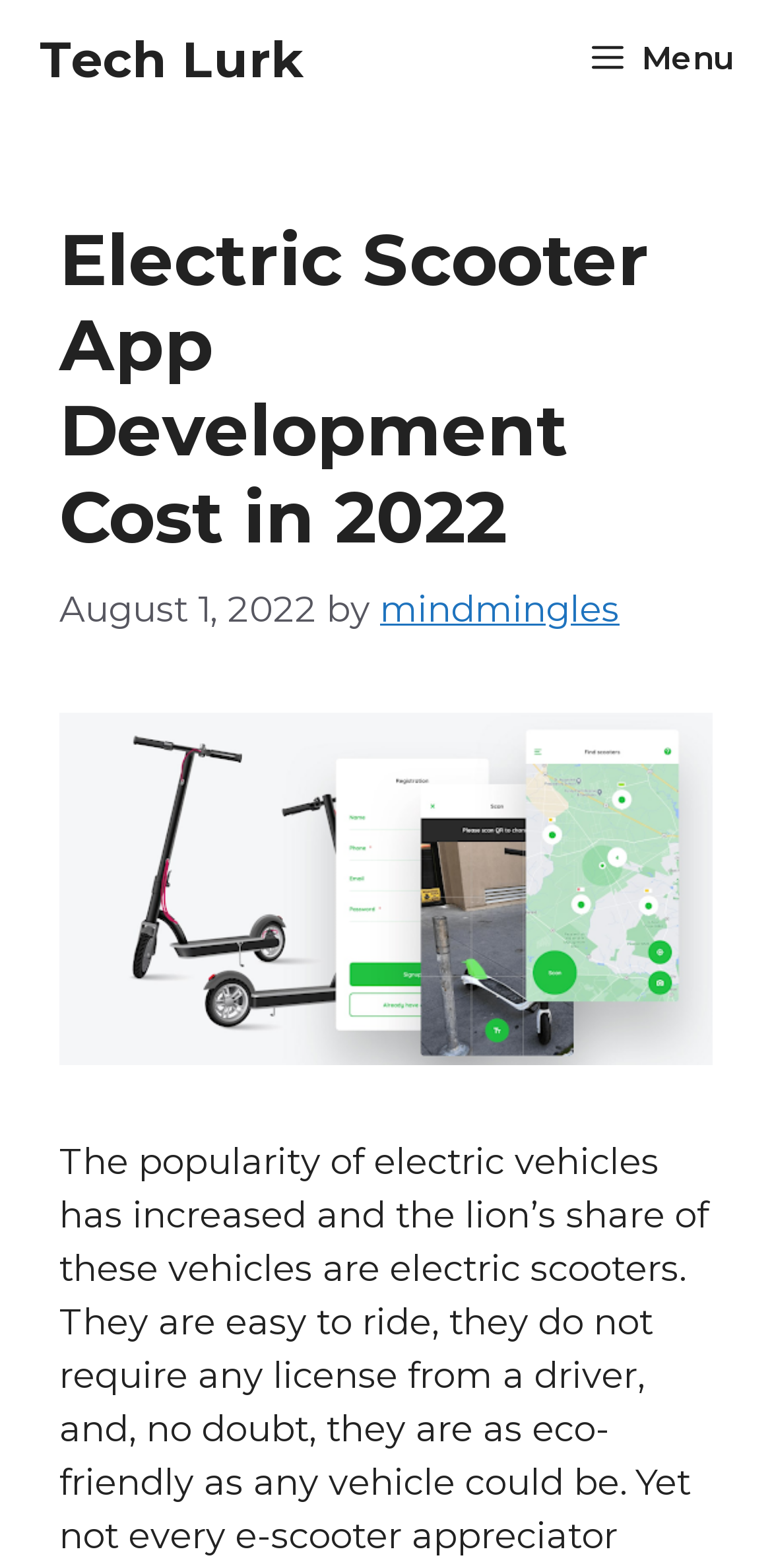Using the description: "Tech Lurk", determine the UI element's bounding box coordinates. Ensure the coordinates are in the format of four float numbers between 0 and 1, i.e., [left, top, right, bottom].

[0.051, 0.0, 0.395, 0.076]